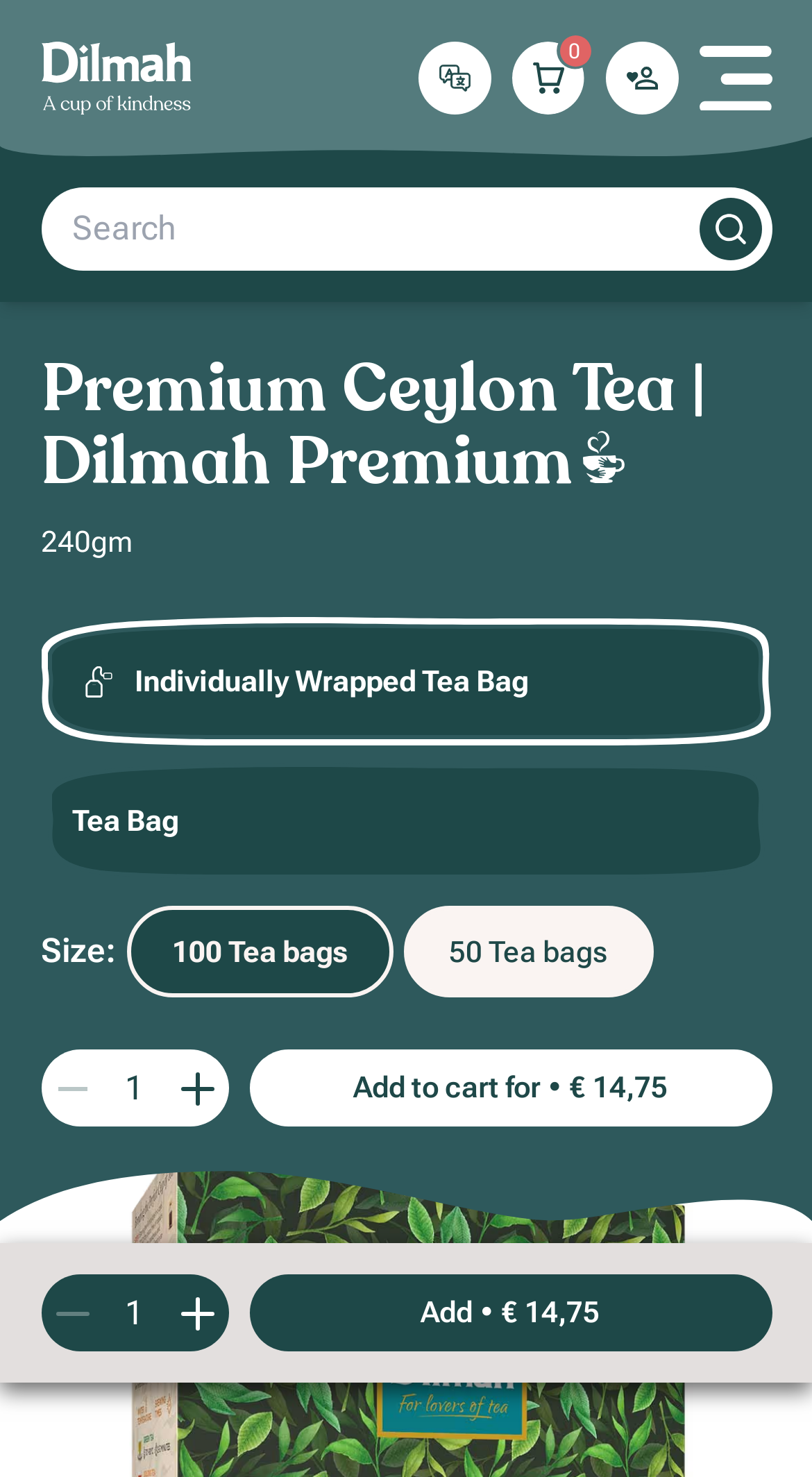Given the element description, predict the bounding box coordinates in the format (top-left x, top-left y, bottom-right x, bottom-right y), using floating point numbers between 0 and 1: Add to cart for•€ 14,75

[0.306, 0.875, 0.95, 0.927]